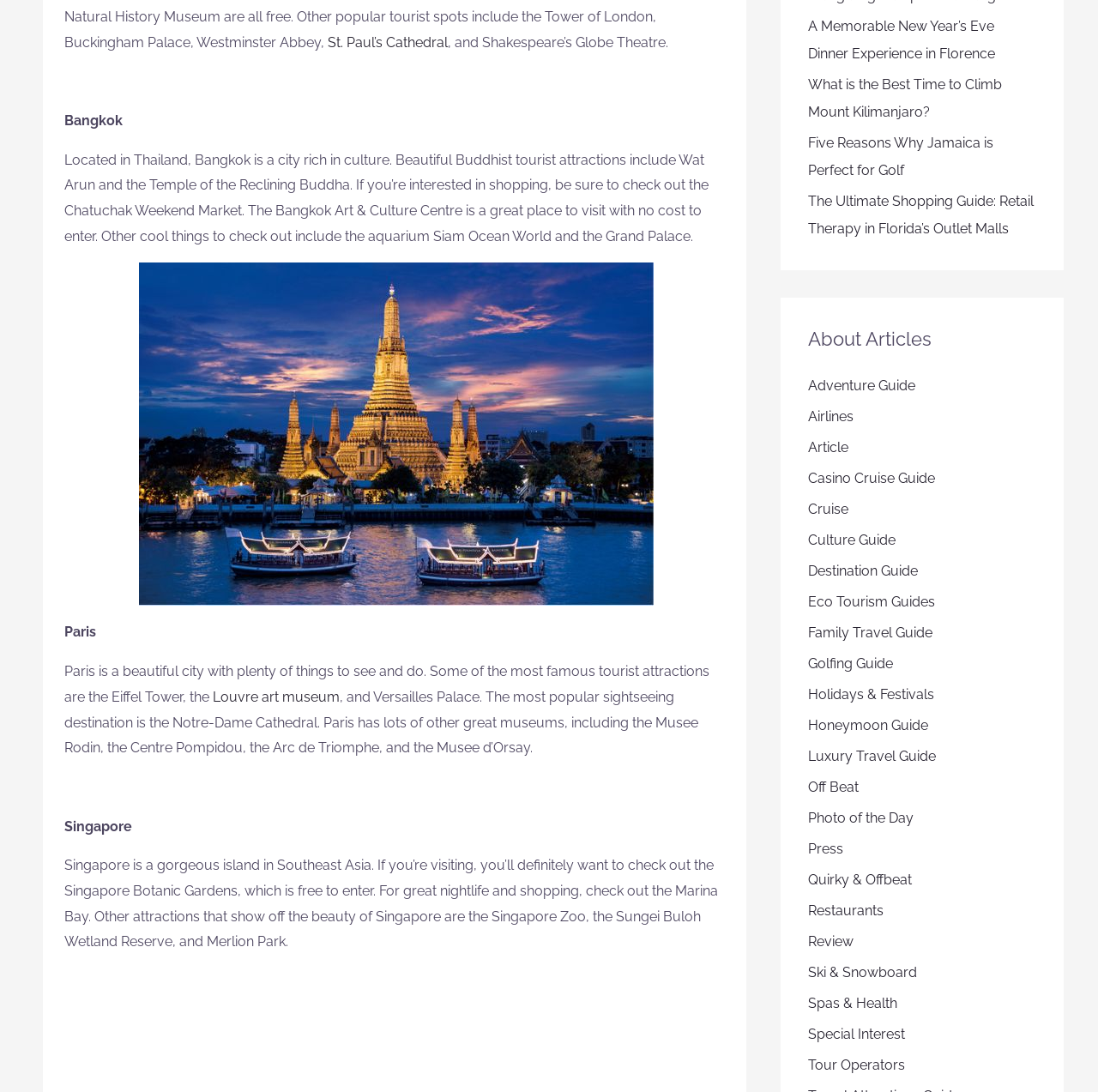Find the bounding box of the UI element described as: "Photo of the Day". The bounding box coordinates should be given as four float values between 0 and 1, i.e., [left, top, right, bottom].

[0.736, 0.742, 0.832, 0.756]